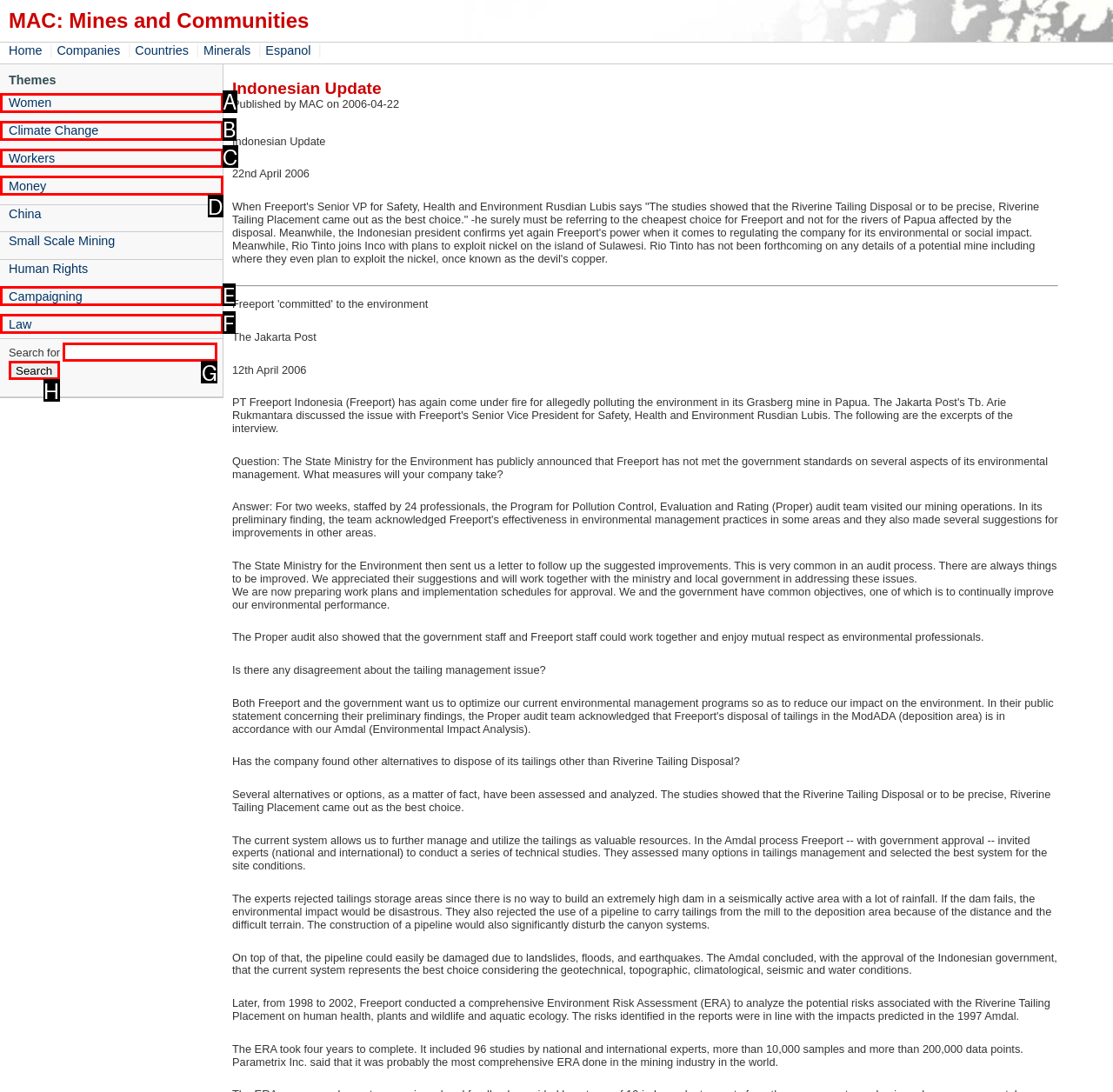Pick the HTML element that should be clicked to execute the task: Search for something
Respond with the letter corresponding to the correct choice.

G